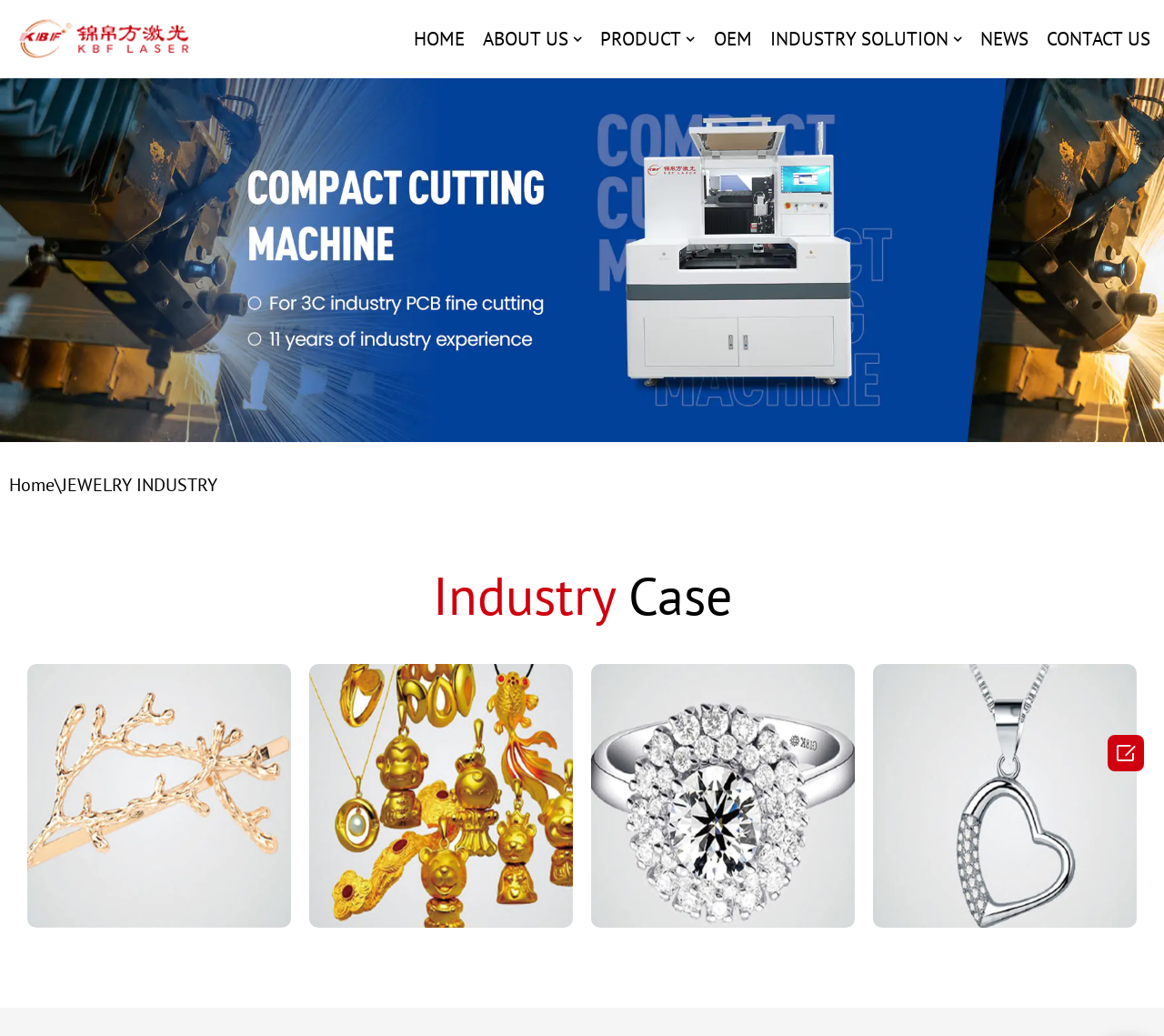Identify the bounding box for the UI element described as: "ABOUT US". The coordinates should be four float numbers between 0 and 1, i.e., [left, top, right, bottom].

[0.415, 0.027, 0.5, 0.049]